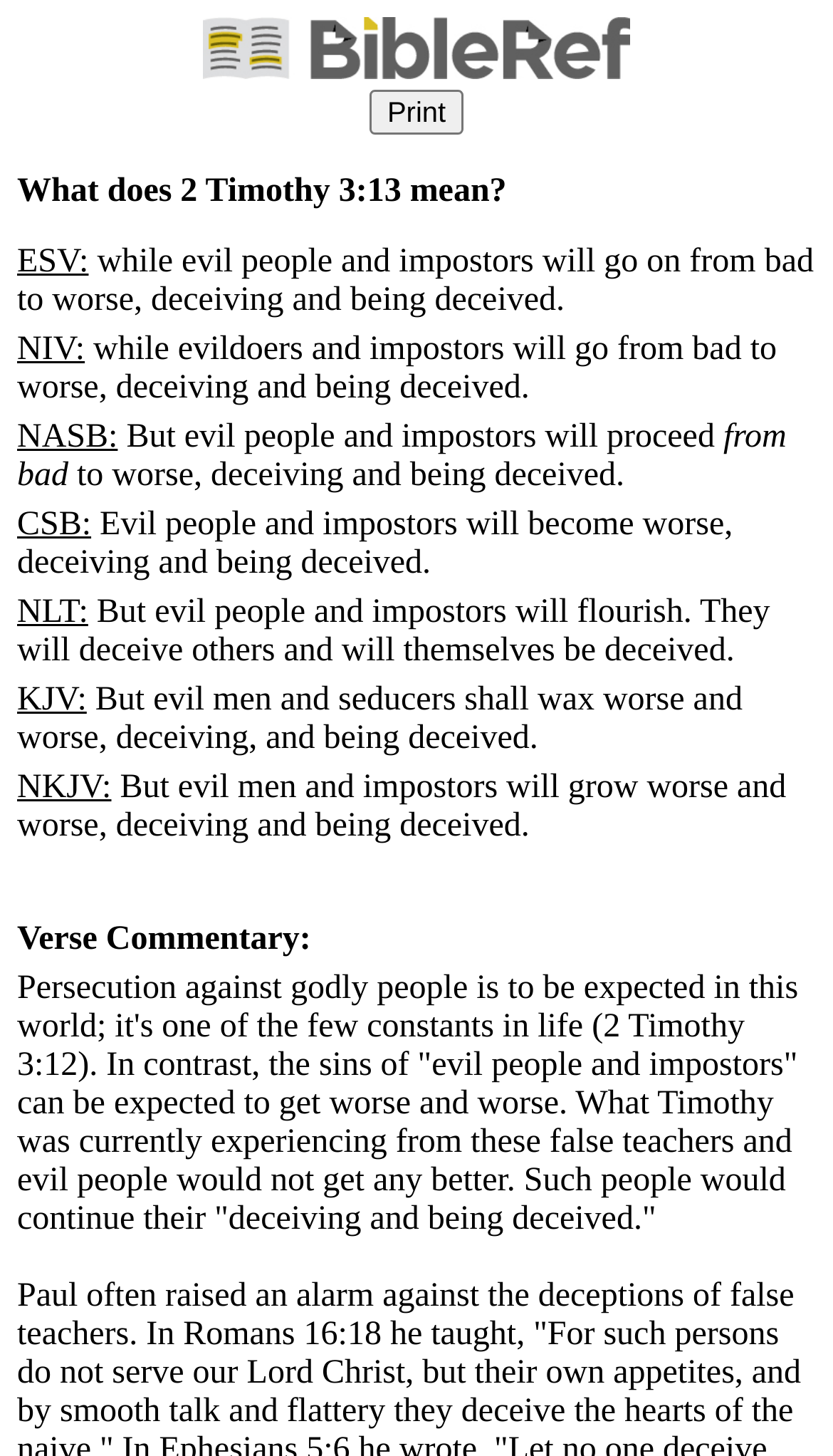What is the purpose of the print button?
Please use the image to provide a one-word or short phrase answer.

To print the page